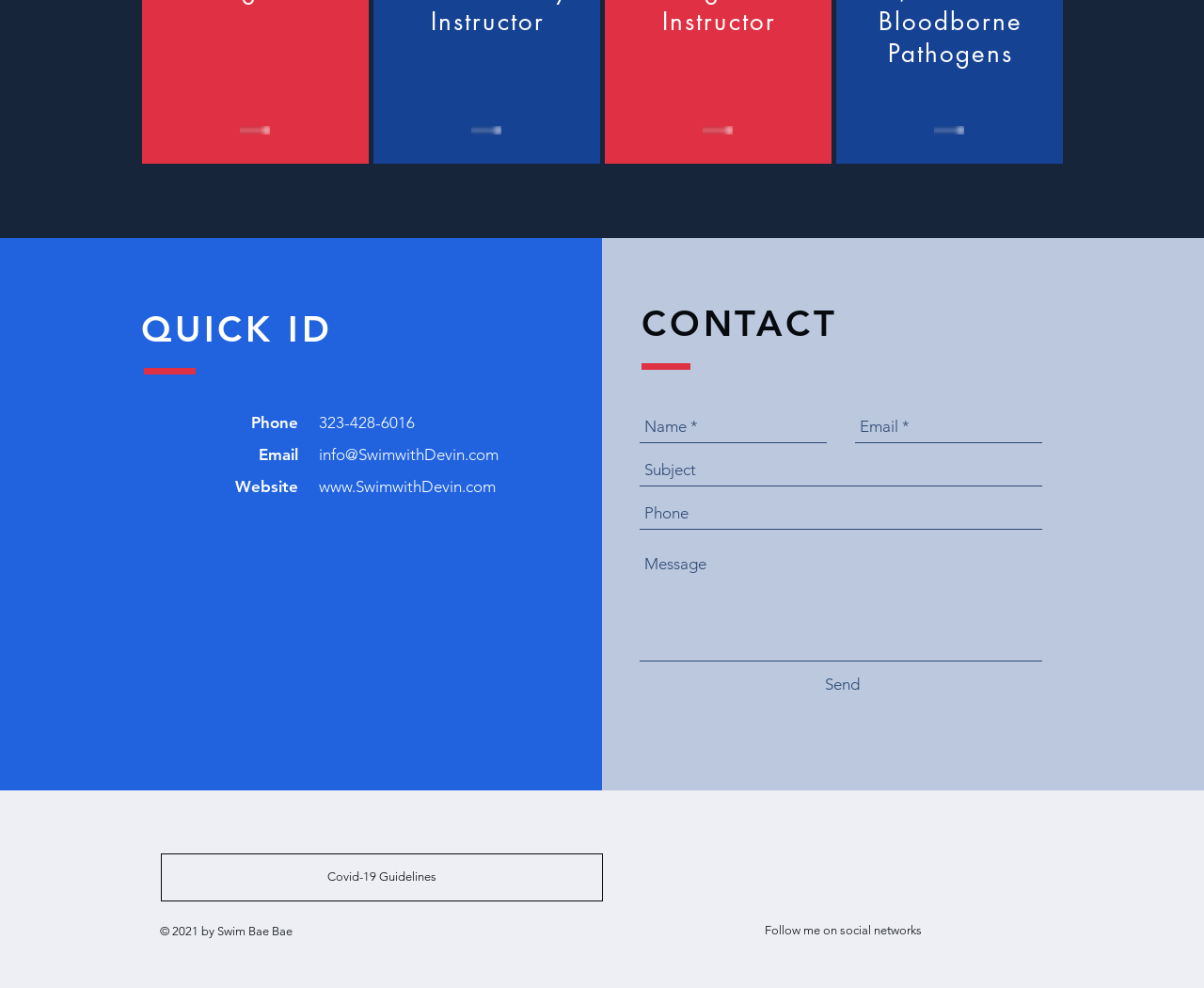Provide a brief response to the question below using one word or phrase:
What is the copyright year?

2021